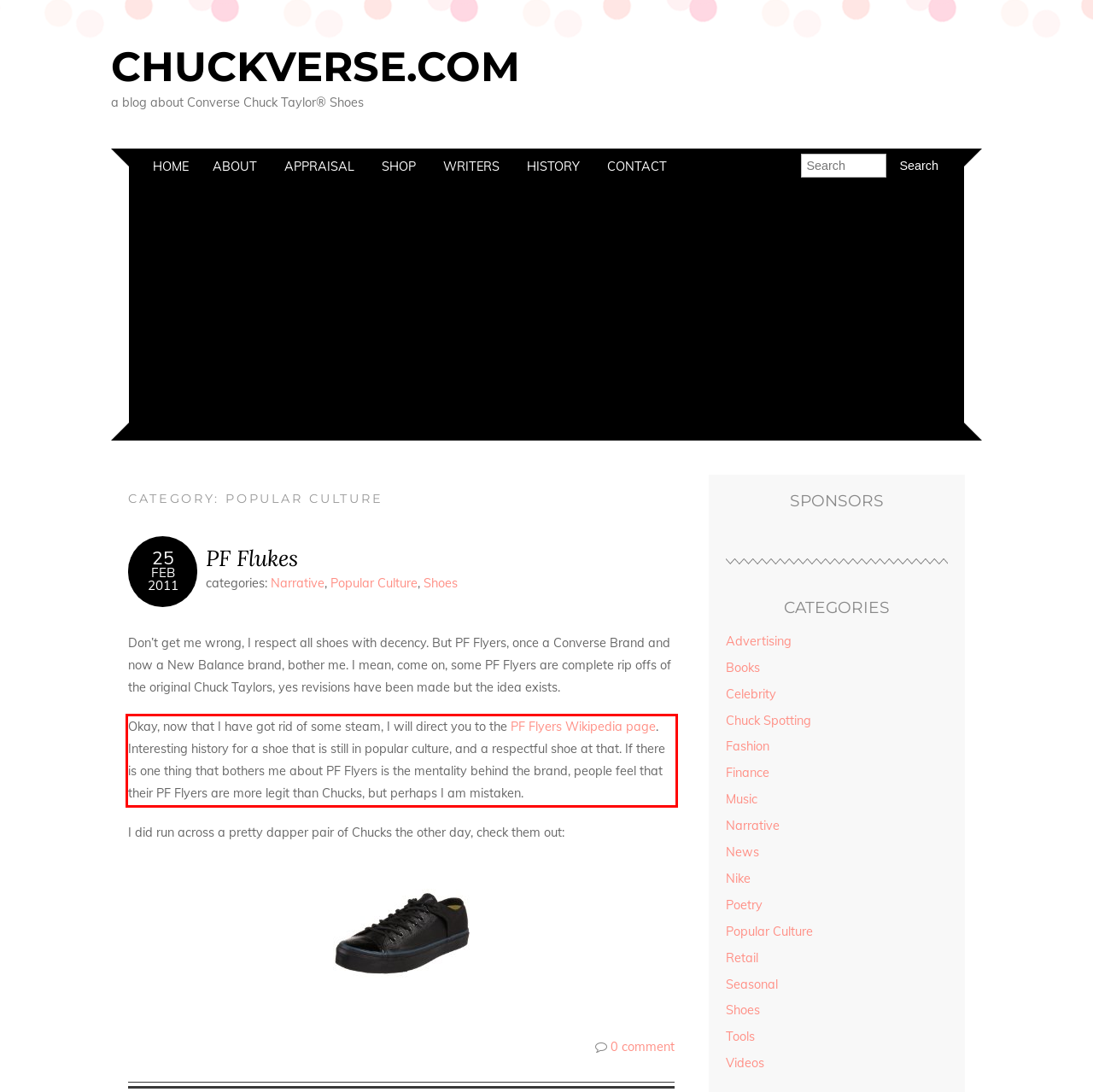You are given a screenshot of a webpage with a UI element highlighted by a red bounding box. Please perform OCR on the text content within this red bounding box.

Okay, now that I have got rid of some steam, I will direct you to the PF Flyers Wikipedia page. Interesting history for a shoe that is still in popular culture, and a respectful shoe at that. If there is one thing that bothers me about PF Flyers is the mentality behind the brand, people feel that their PF Flyers are more legit than Chucks, but perhaps I am mistaken.